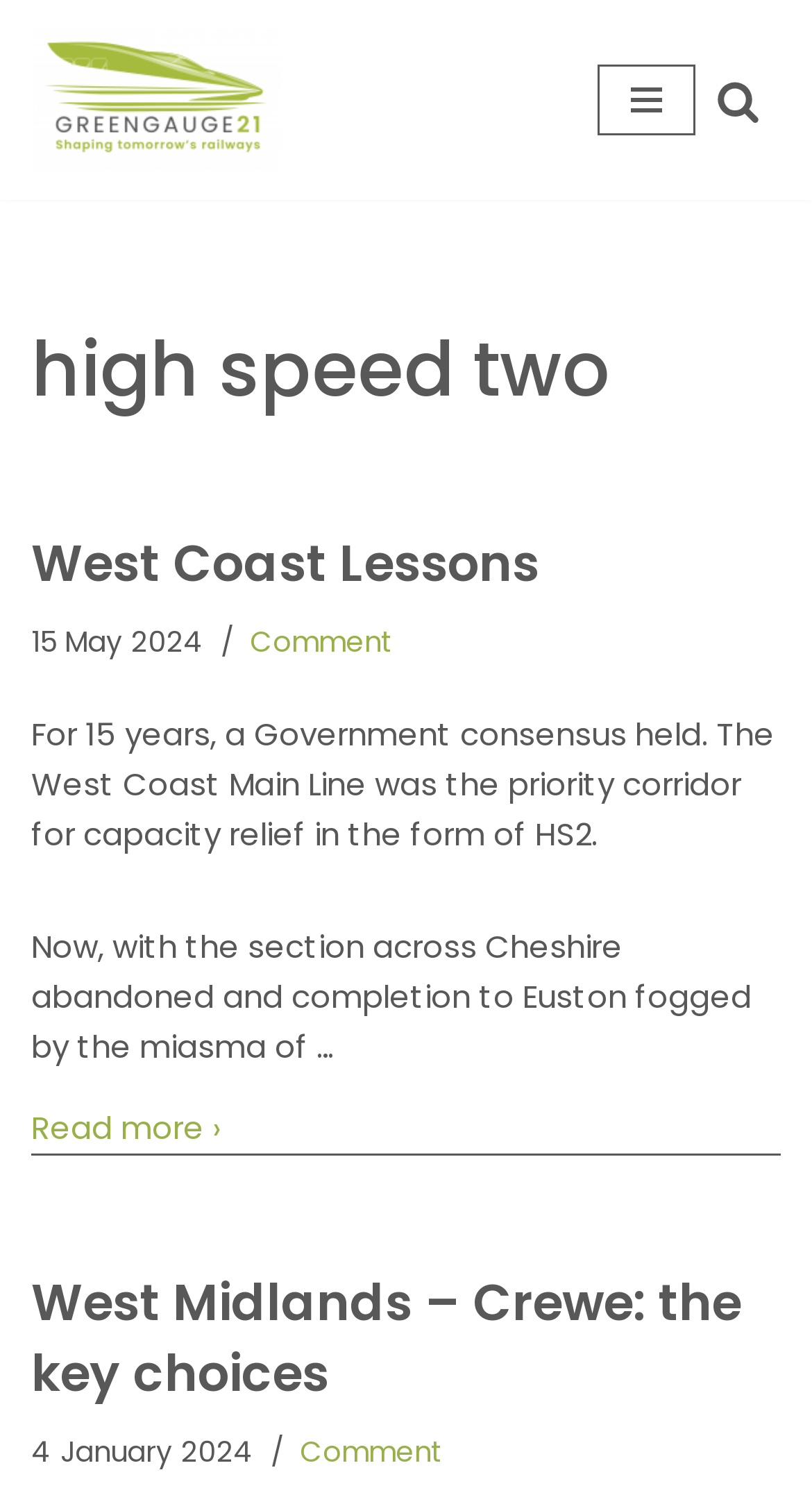Please find the bounding box coordinates of the element that must be clicked to perform the given instruction: "Read more about West Coast Lessons". The coordinates should be four float numbers from 0 to 1, i.e., [left, top, right, bottom].

[0.038, 0.738, 0.962, 0.772]